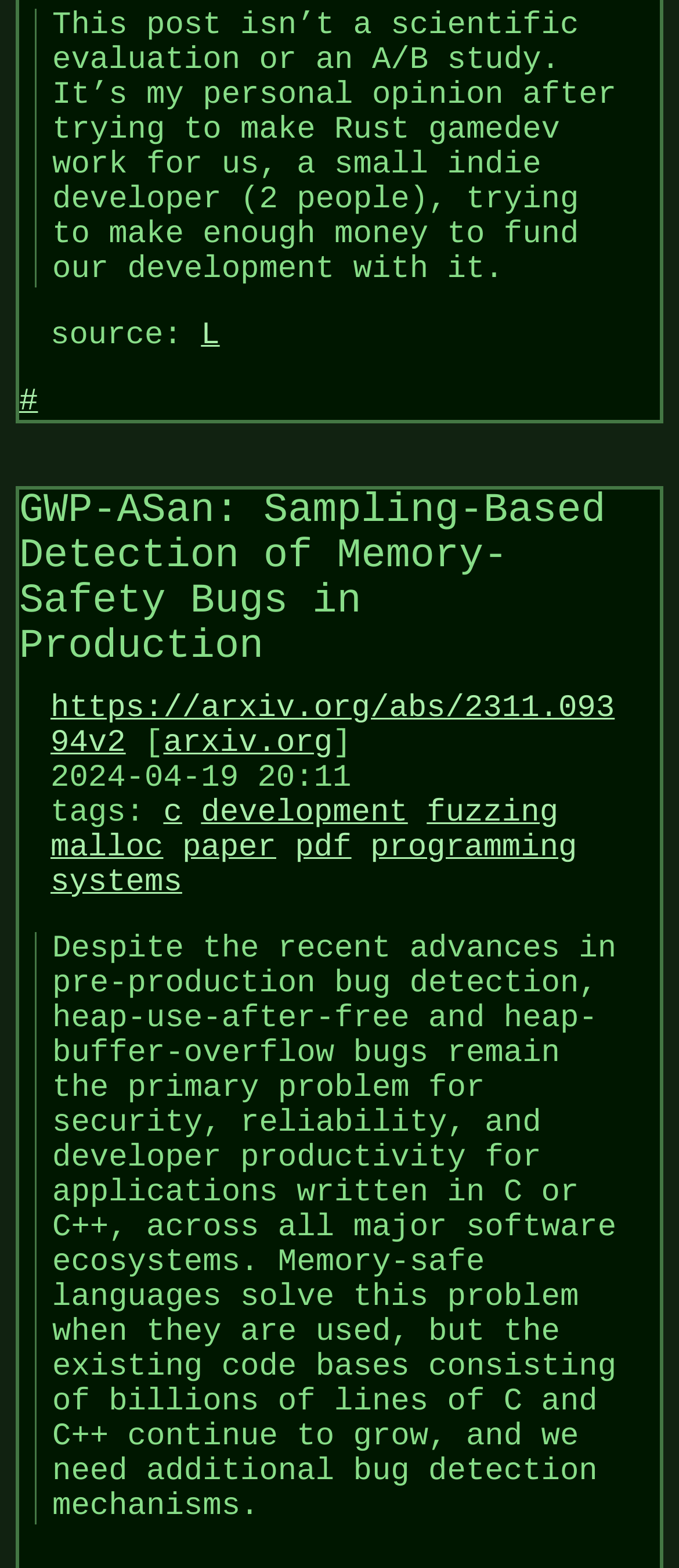Pinpoint the bounding box coordinates of the clickable area necessary to execute the following instruction: "Click the link to the paper". The coordinates should be given as four float numbers between 0 and 1, namely [left, top, right, bottom].

[0.074, 0.441, 0.905, 0.485]